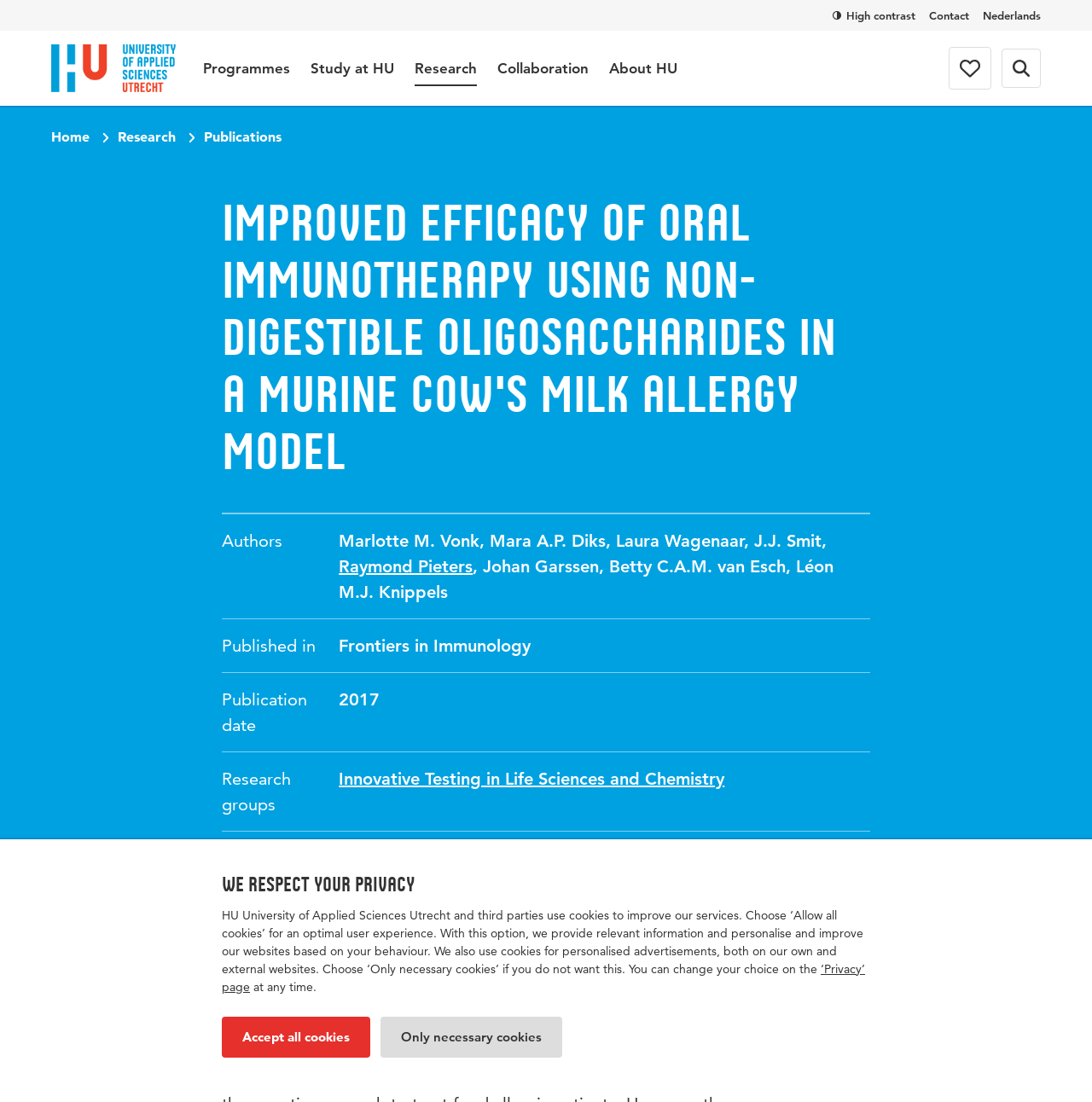Could you find the bounding box coordinates of the clickable area to complete this instruction: "View the 'Research' page"?

[0.38, 0.046, 0.437, 0.078]